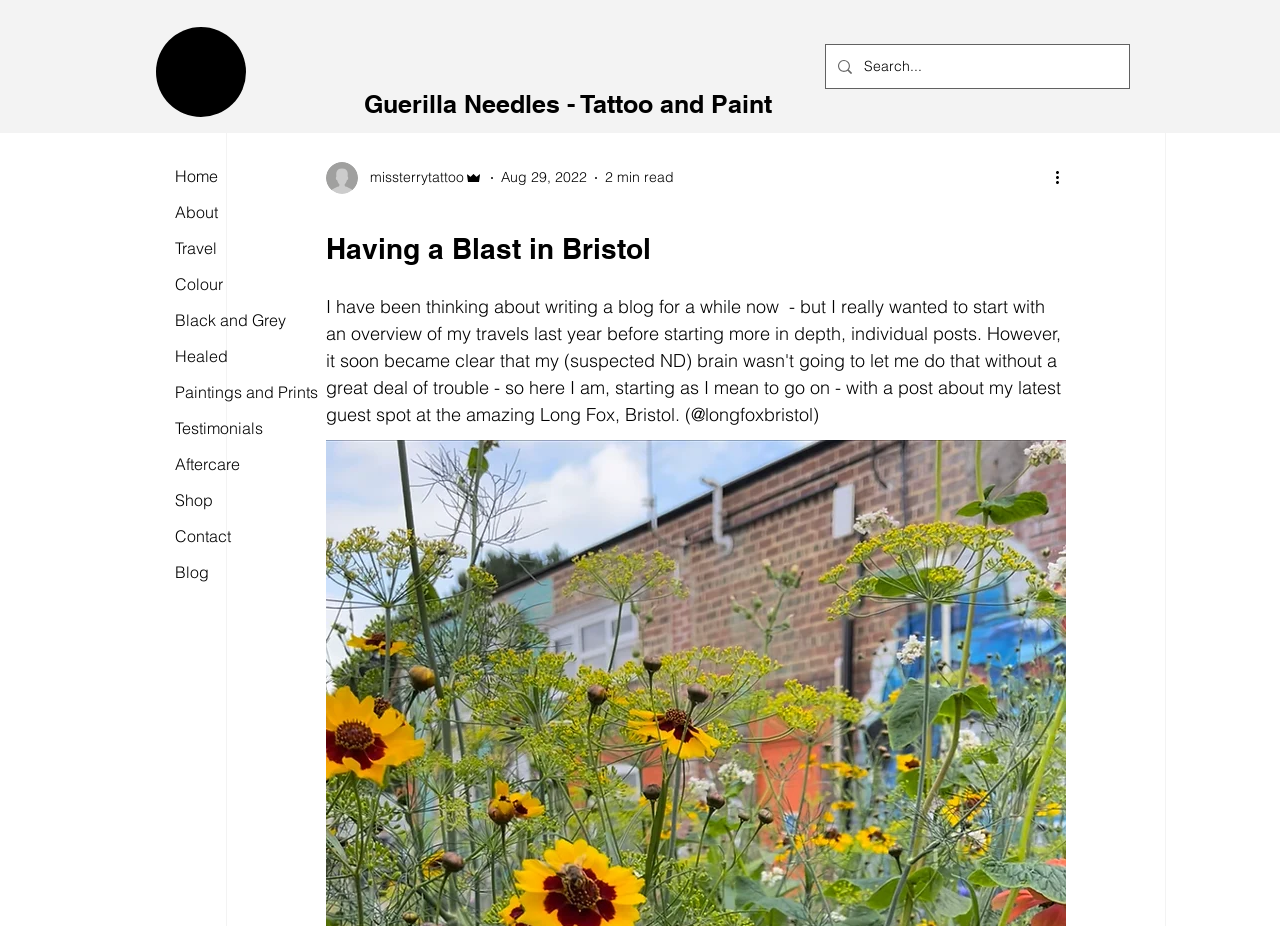Determine the bounding box coordinates for the clickable element to execute this instruction: "Read about having a blast in Bristol". Provide the coordinates as four float numbers between 0 and 1, i.e., [left, top, right, bottom].

[0.255, 0.238, 0.833, 0.289]